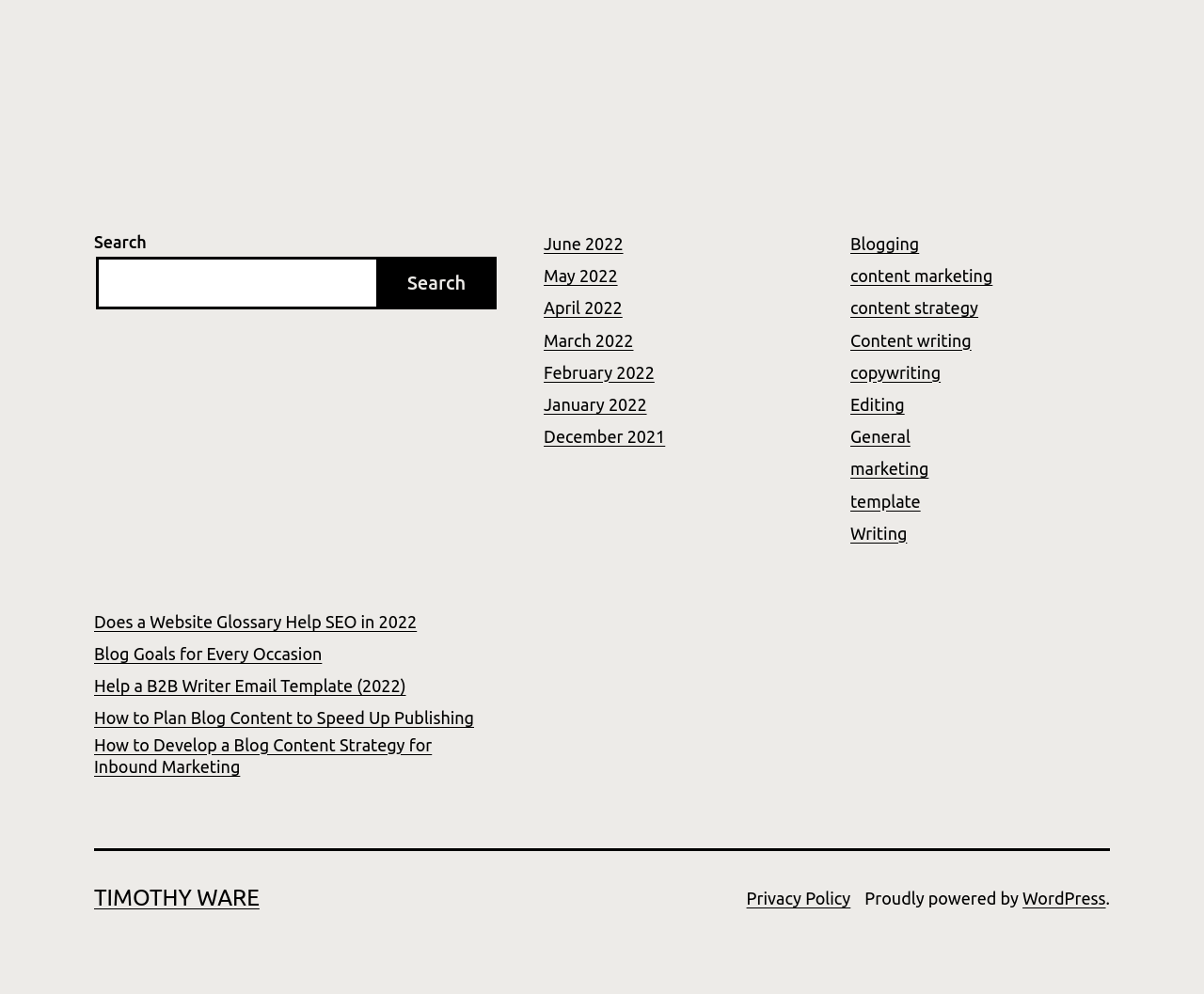Show the bounding box coordinates for the element that needs to be clicked to execute the following instruction: "Read about content marketing". Provide the coordinates in the form of four float numbers between 0 and 1, i.e., [left, top, right, bottom].

[0.706, 0.268, 0.824, 0.287]